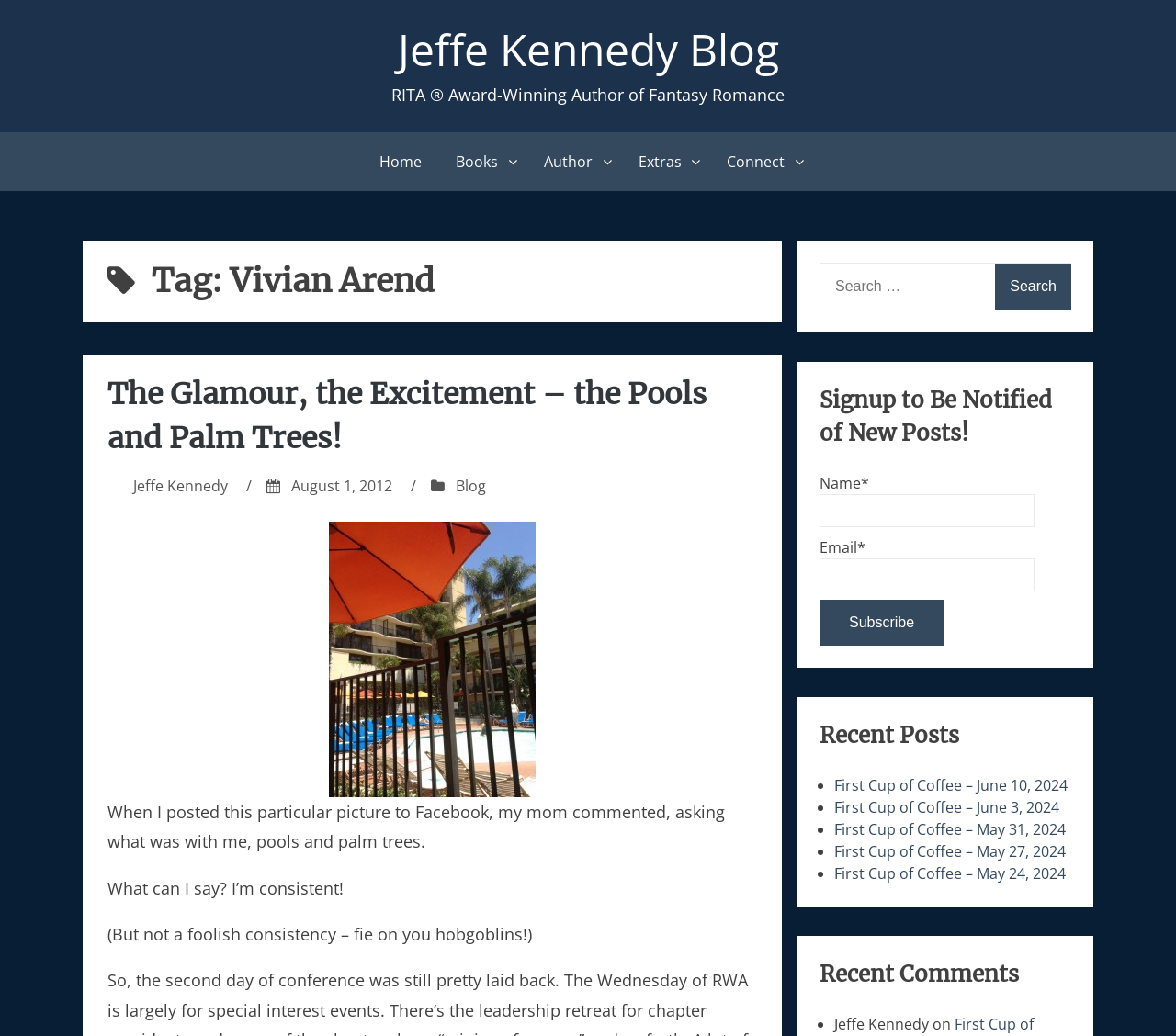What is the category of the blog post?
Provide a detailed and well-explained answer to the question.

The category of the blog post is mentioned as 'Tag: Vivian Arend' in the heading section of the webpage. This suggests that the blog post is categorized under the tag 'Vivian Arend'.